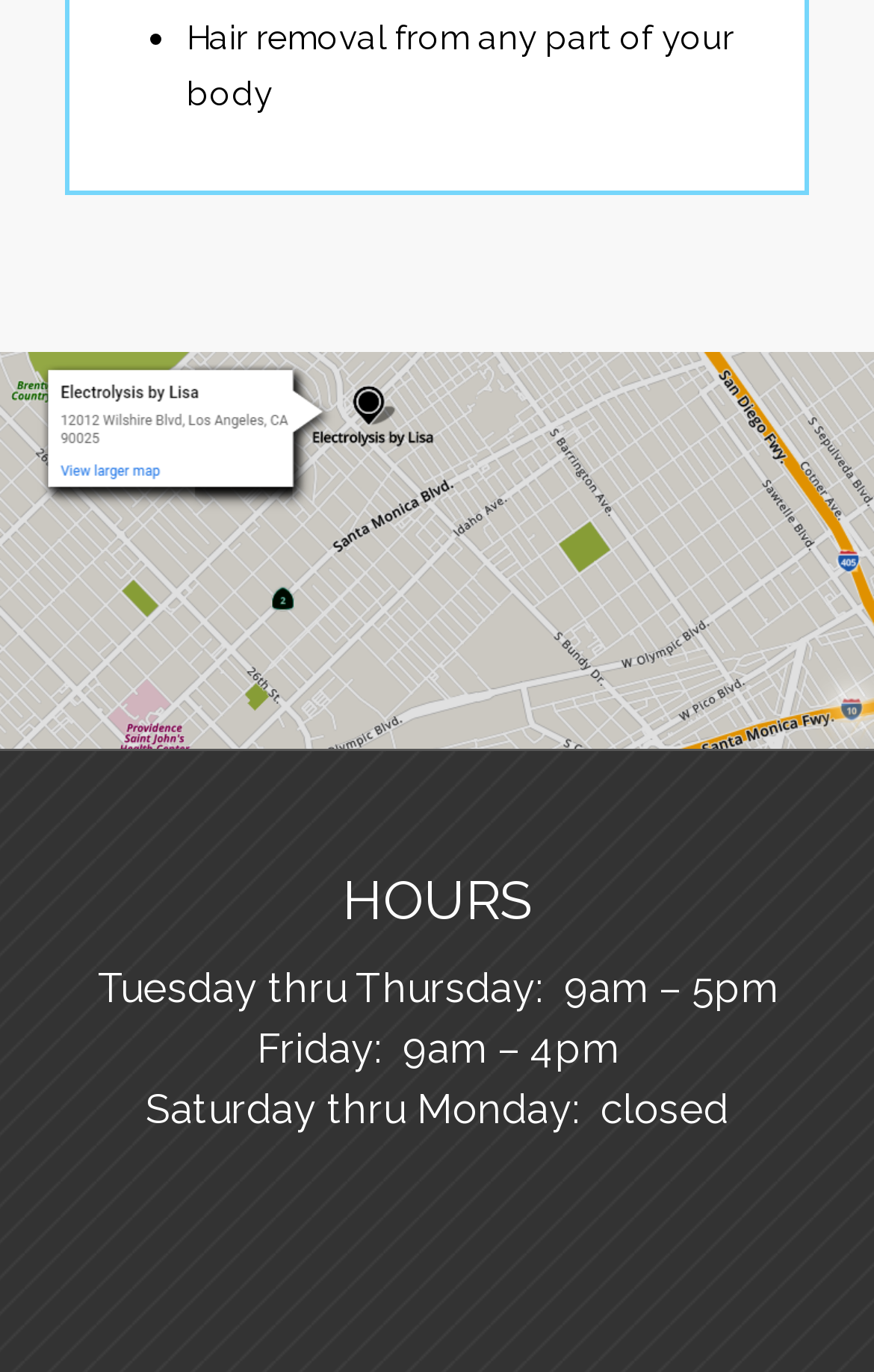Use a single word or phrase to answer this question: 
What is the purpose of the 'electrolysis map' link?

To show a map